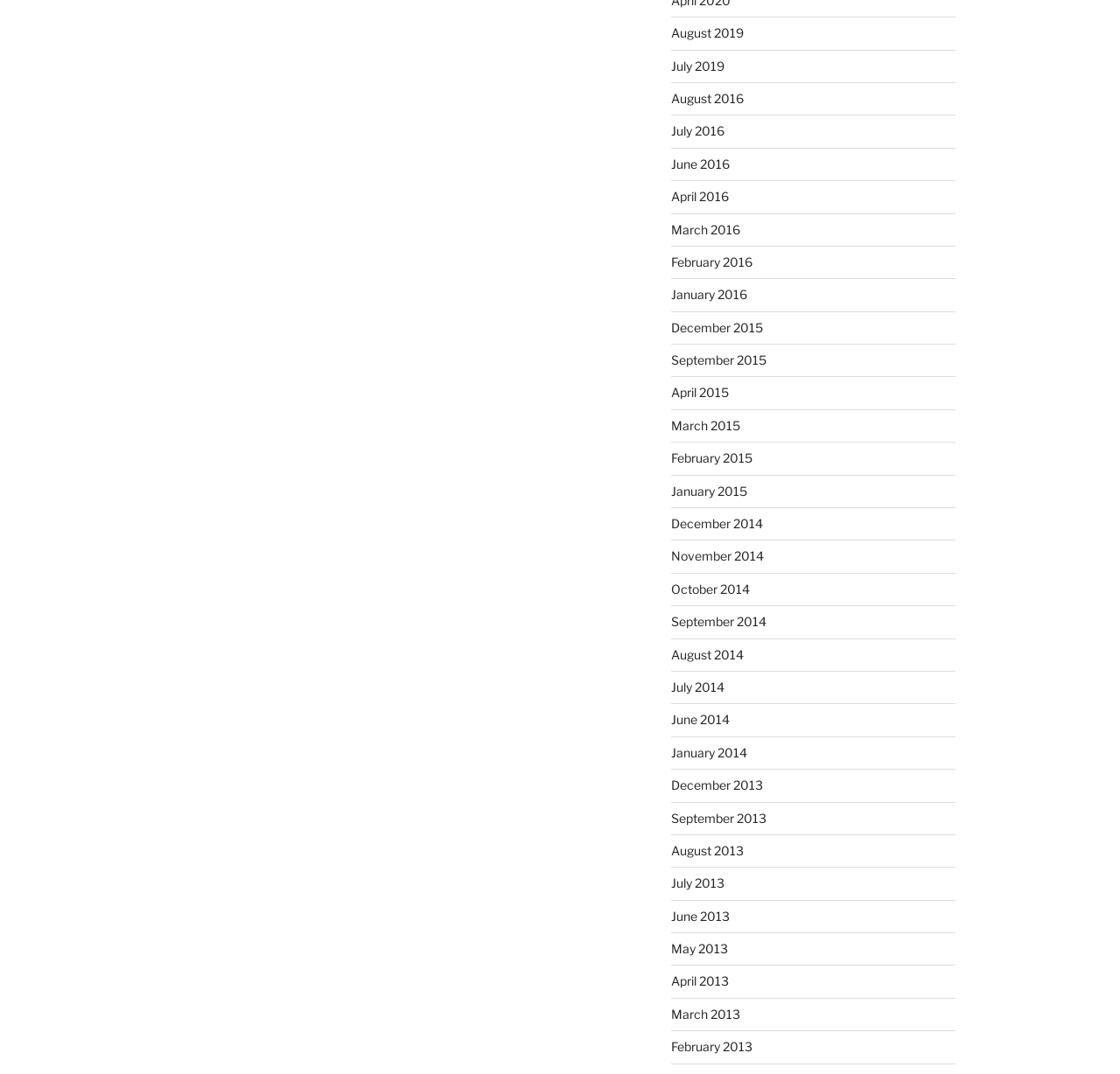Find the bounding box coordinates of the element to click in order to complete the given instruction: "Browse July 2016 posts."

[0.599, 0.115, 0.647, 0.129]